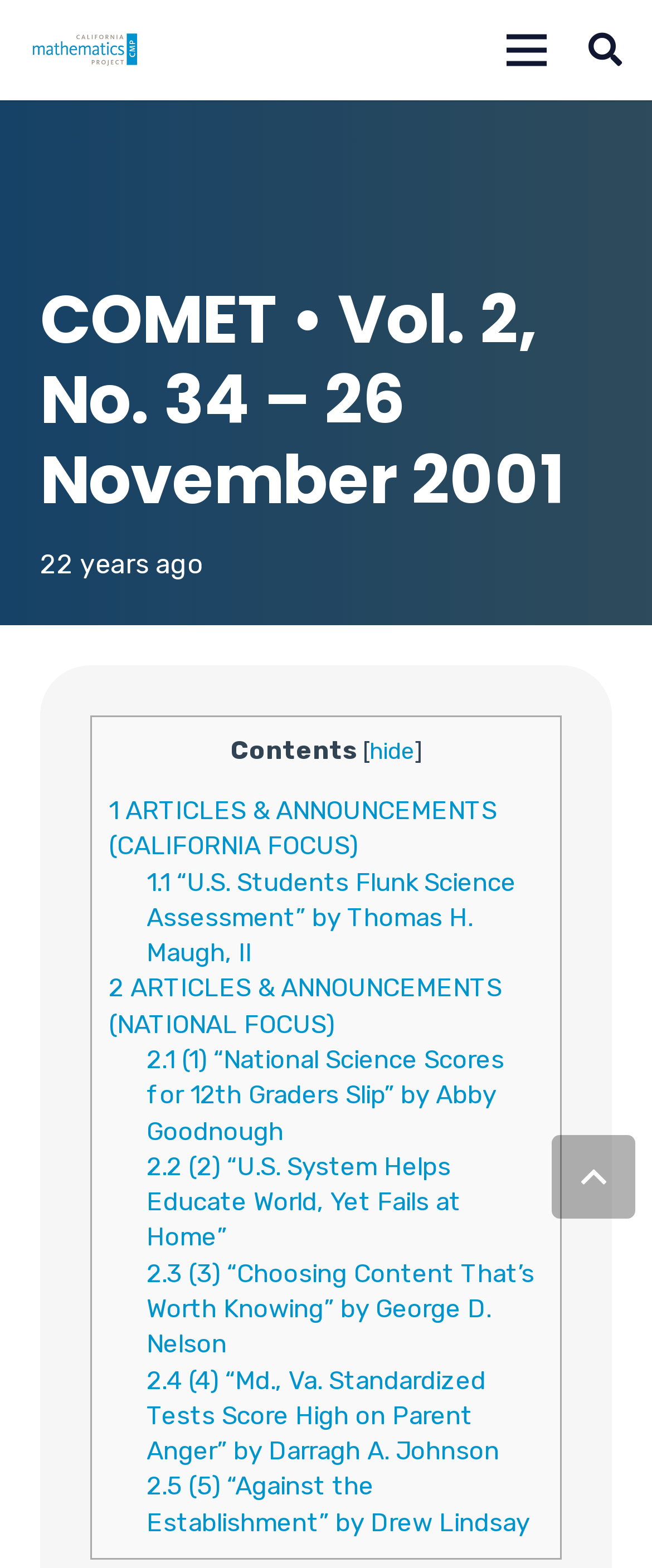Look at the image and give a detailed response to the following question: How many article sections are there?

I counted the number of sections with headings that start with 'ARTICLES & ANNOUNCEMENTS'. There are two sections: '1 ARTICLES & ANNOUNCEMENTS (CALIFORNIA FOCUS)' and '2 ARTICLES & ANNOUNCEMENTS (NATIONAL FOCUS)'.